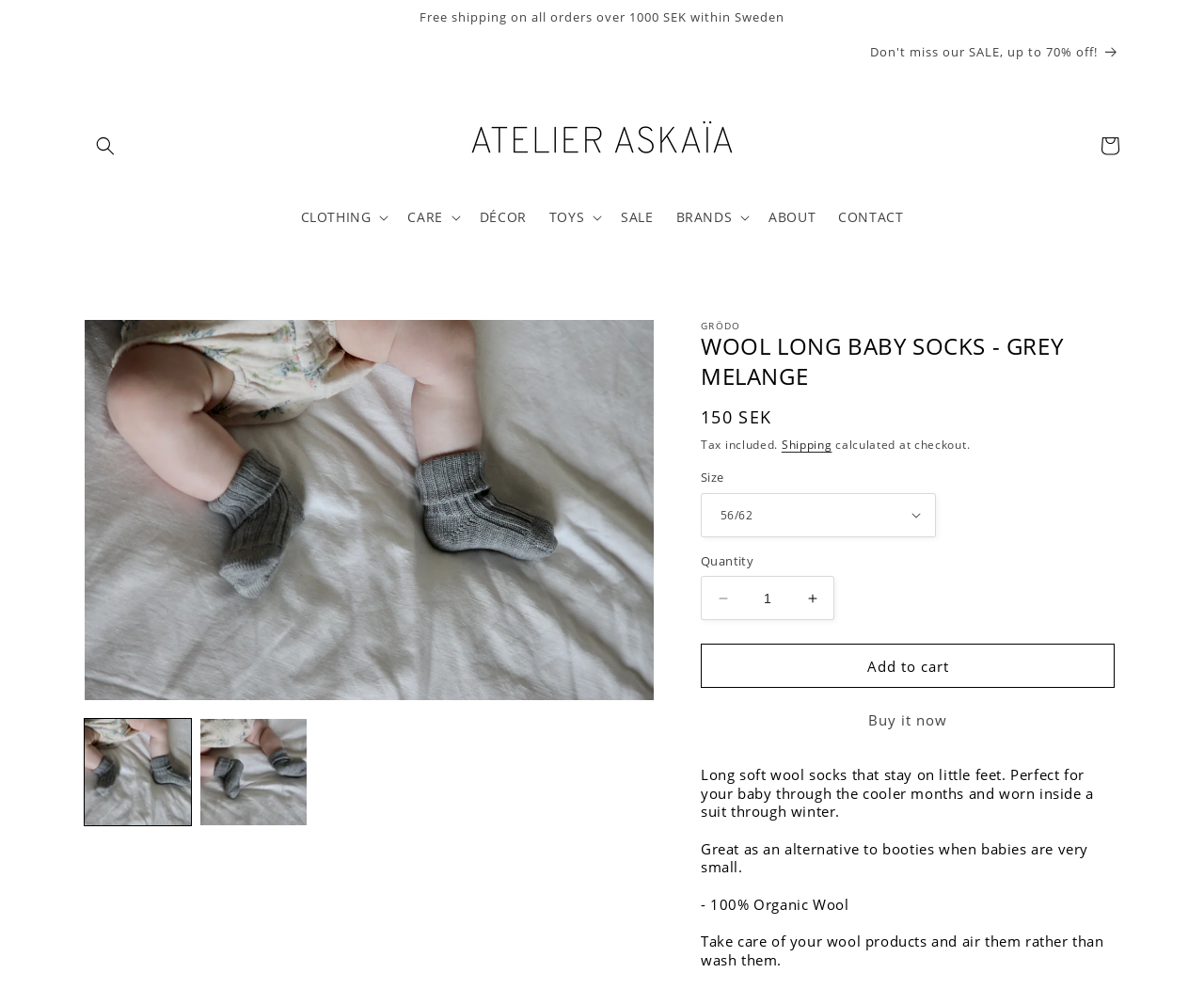What is the alternative use of the wool long baby socks?
Can you provide a detailed and comprehensive answer to the question?

I found the alternative use of the wool long baby socks by reading the product description, which mentions that they are 'Great as an alternative to booties when babies are very small'.